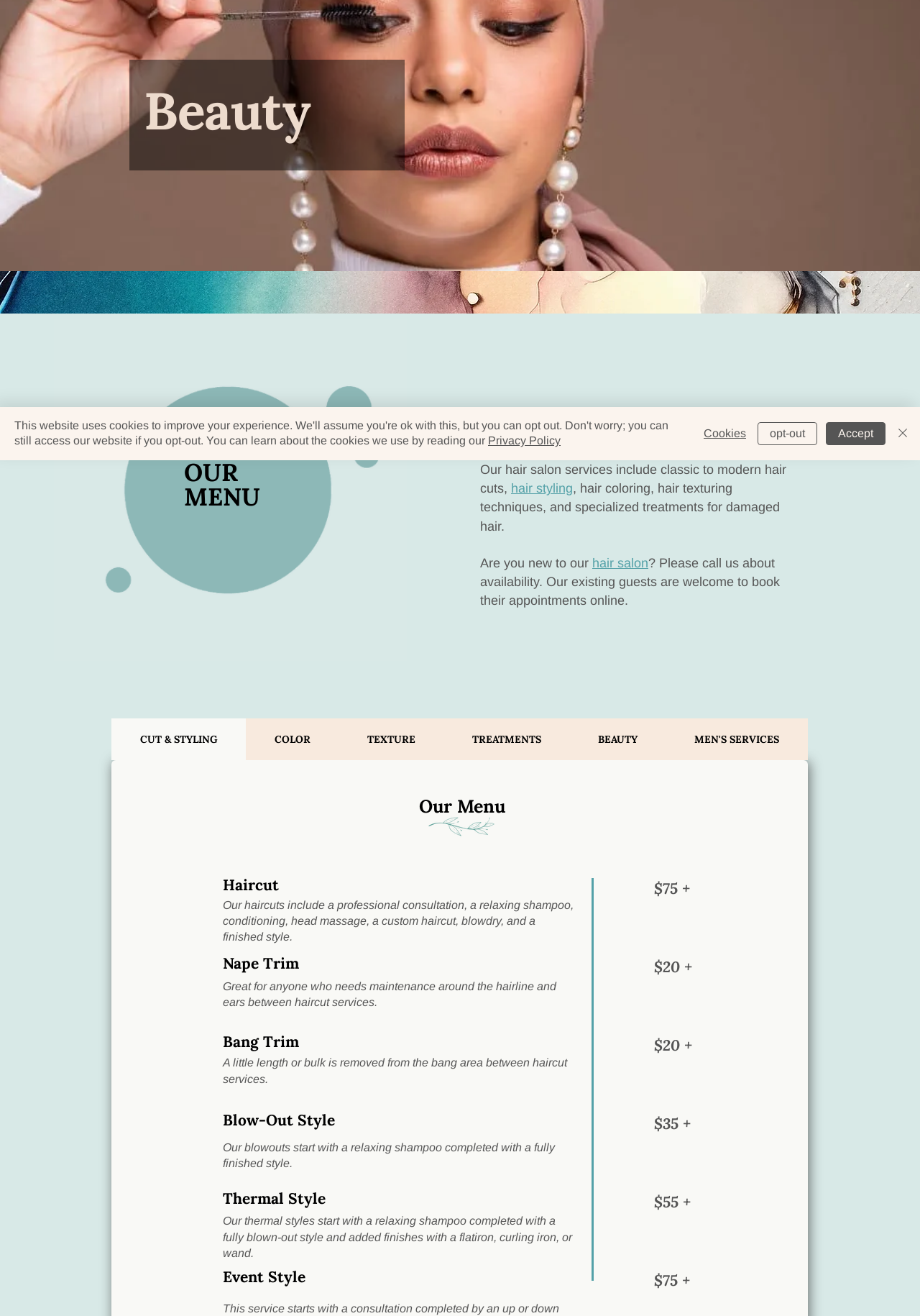Extract the bounding box of the UI element described as: "BOOK A SERVICE".

[0.593, 0.484, 0.776, 0.506]